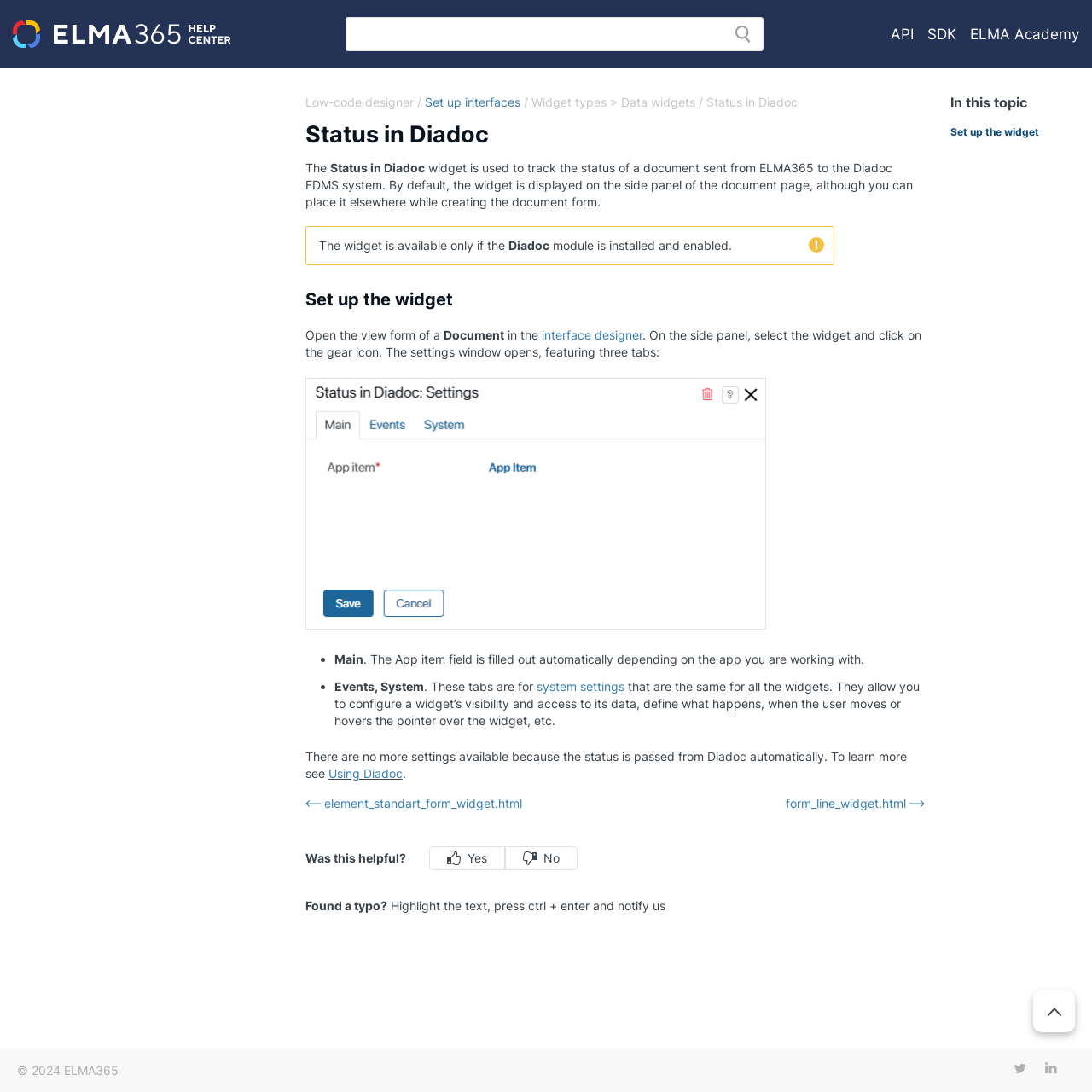Describe all significant elements and features of the webpage.

The webpage is about the "Status in Diadoc" widget, which is used to track the status of a document sent from ELMA365 to the Diadoc EDMS system. At the top of the page, there is a link and an image, followed by a textbox and three links to "API", "SDK", and "ELMA Academy". 

Below these elements, there is a section with multiple links, including "Getting started", "New releases", "Basic features", and many others, which are related to ELMA Academy. 

To the right of this section, there is a header that reads "Low-code designer / Widget types > Data widgets / Status in Diadoc". Below this header, there is a heading that says "Status in Diadoc", followed by a paragraph of text that explains the purpose of the widget. 

The text is divided into several sections, including "Set up the widget", which provides instructions on how to configure the widget. There are also images and links throughout the text, including a screenshot of the widget settings window. 

At the bottom of the page, there are several links and a section that asks "Was this helpful?" with yes and no options. There is also a section that says "Found a typo?" and provides instructions on how to report it. Finally, there is a heading that says "In this topic" with a link to "Set up the widget".